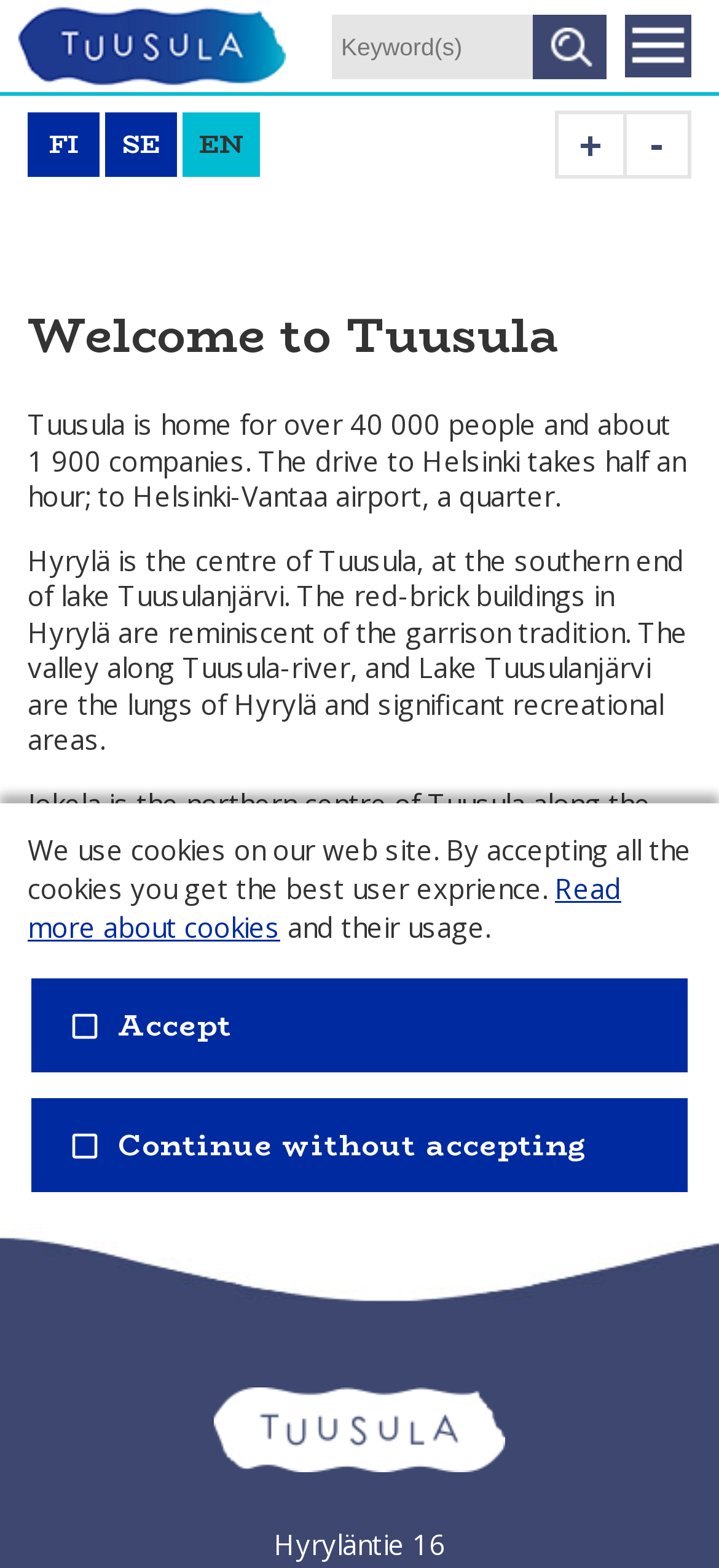Use a single word or phrase to answer this question: 
What is the address mentioned in the webpage?

Hyryläntie 16